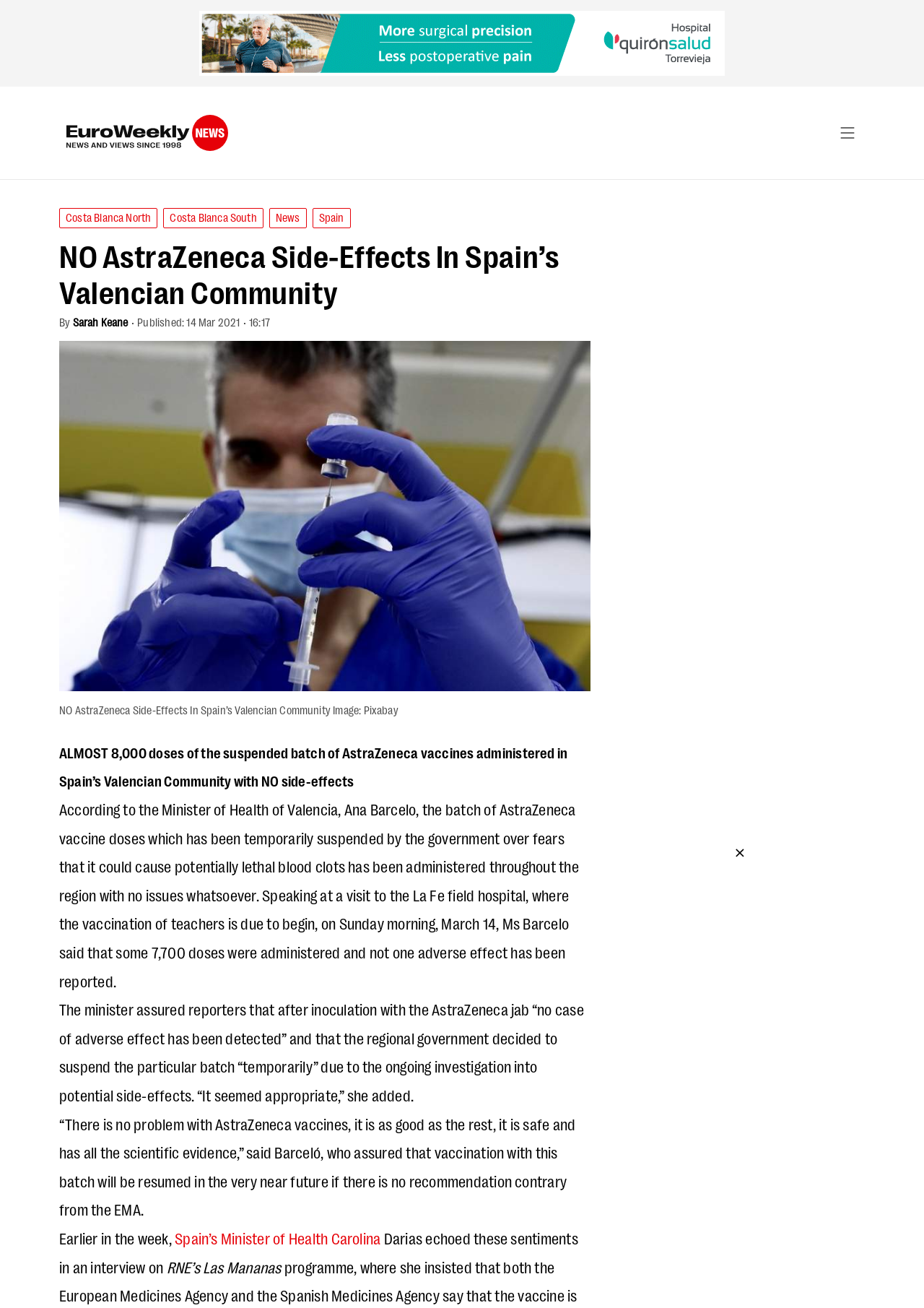Provide a thorough description of this webpage.

The webpage is an article from Euro Weekly News, with a prominent logo at the top left corner. Below the logo, there are several links to different sections of the website, including Costa Blanca North, Costa Blanca South, News, and Spain. 

The main article title, "NO AstraZeneca Side-Effects In Spain’s Valencian Community", is displayed prominently in the middle of the page, with the author's name, Sarah Keane, and the publication date, March 14, 2021, written below it. 

To the right of the title, there is an image related to the article, with a caption "NO AstraZeneca Side-Effects In Spain’s Valencian Community Image: Pixabay". 

The article itself is divided into several paragraphs, with the main content describing the administration of AstraZeneca vaccines in Spain's Valencian Community, with no reported side effects. The text quotes the Minister of Health of Valencia, Ana Barcelo, who assured that the vaccination with the AstraZeneca jab is safe and has all the scientific evidence. 

At the bottom of the page, there is a small "×" icon, likely used to close a window or a popup.